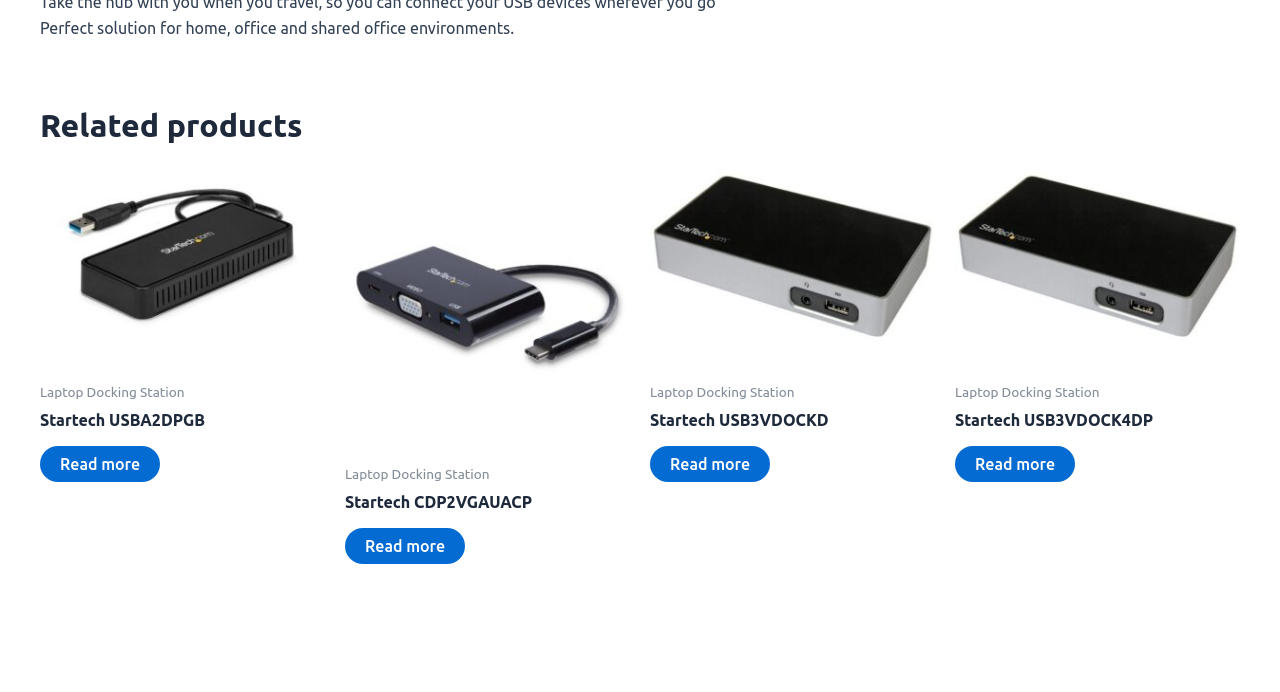Please determine the bounding box coordinates of the element to click on in order to accomplish the following task: "View 'Startech USB3VDOCKD'". Ensure the coordinates are four float numbers ranging from 0 to 1, i.e., [left, top, right, bottom].

[0.508, 0.593, 0.647, 0.633]